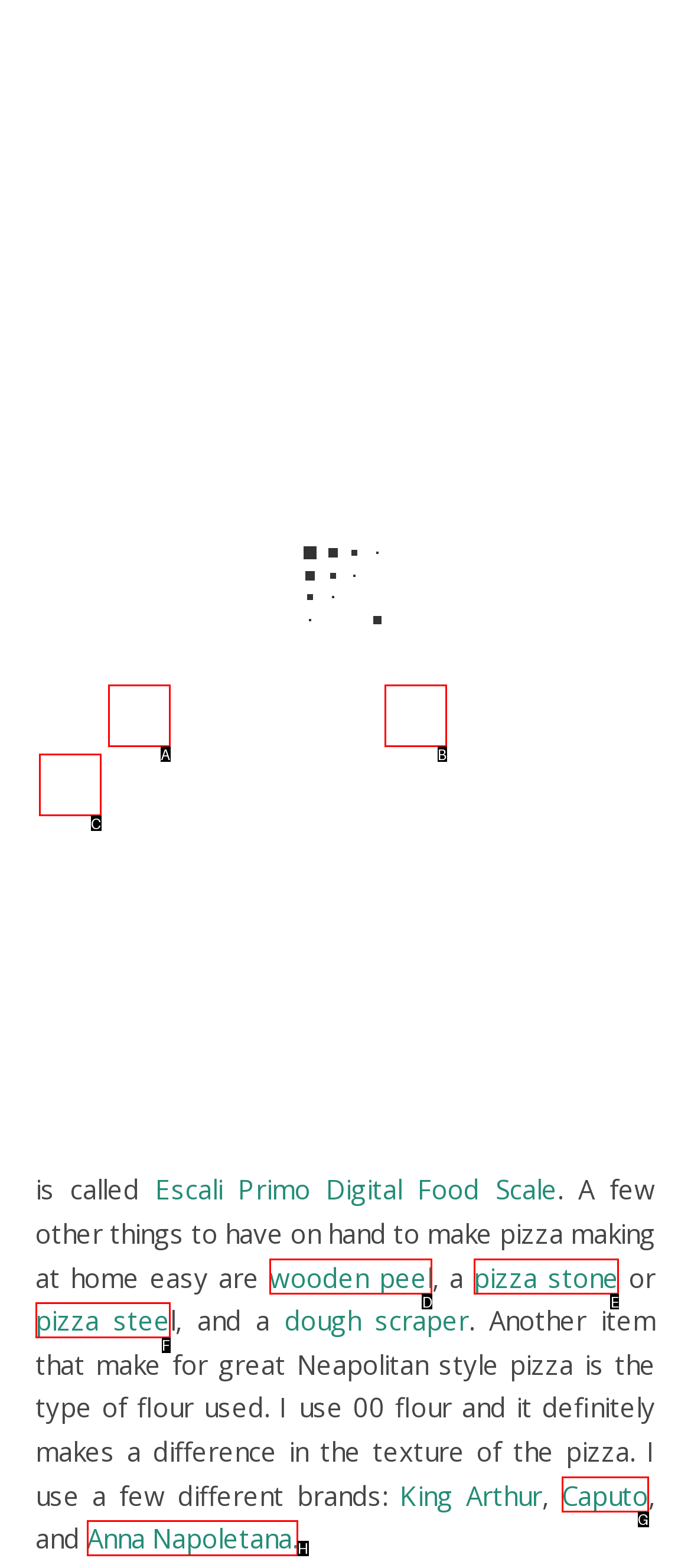Identify the HTML element that matches the description: Caputo
Respond with the letter of the correct option.

G